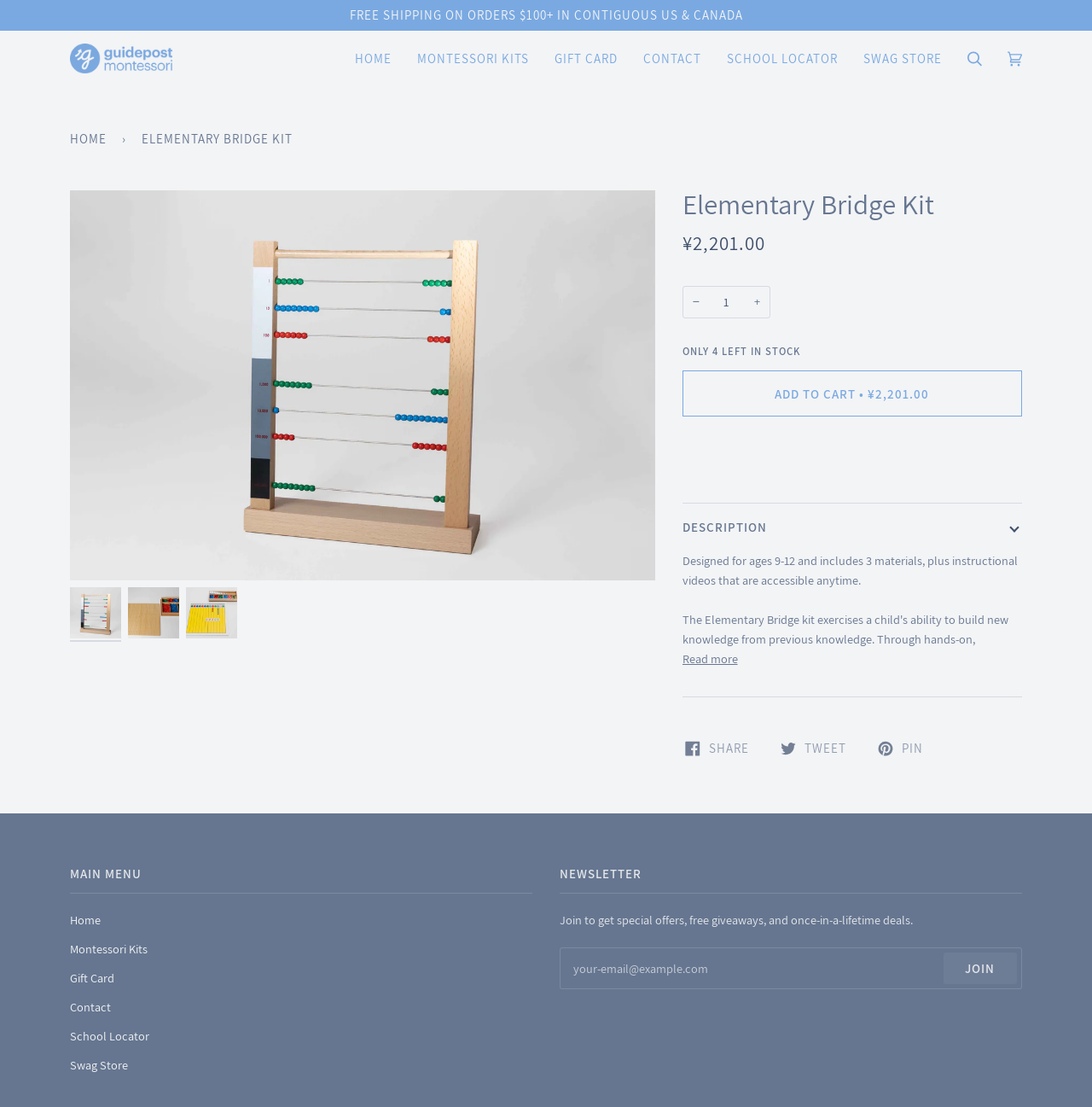Determine the bounding box of the UI component based on this description: "Cart ¥0.00 (0)". The bounding box coordinates should be four float values between 0 and 1, i.e., [left, top, right, bottom].

[0.911, 0.028, 0.948, 0.078]